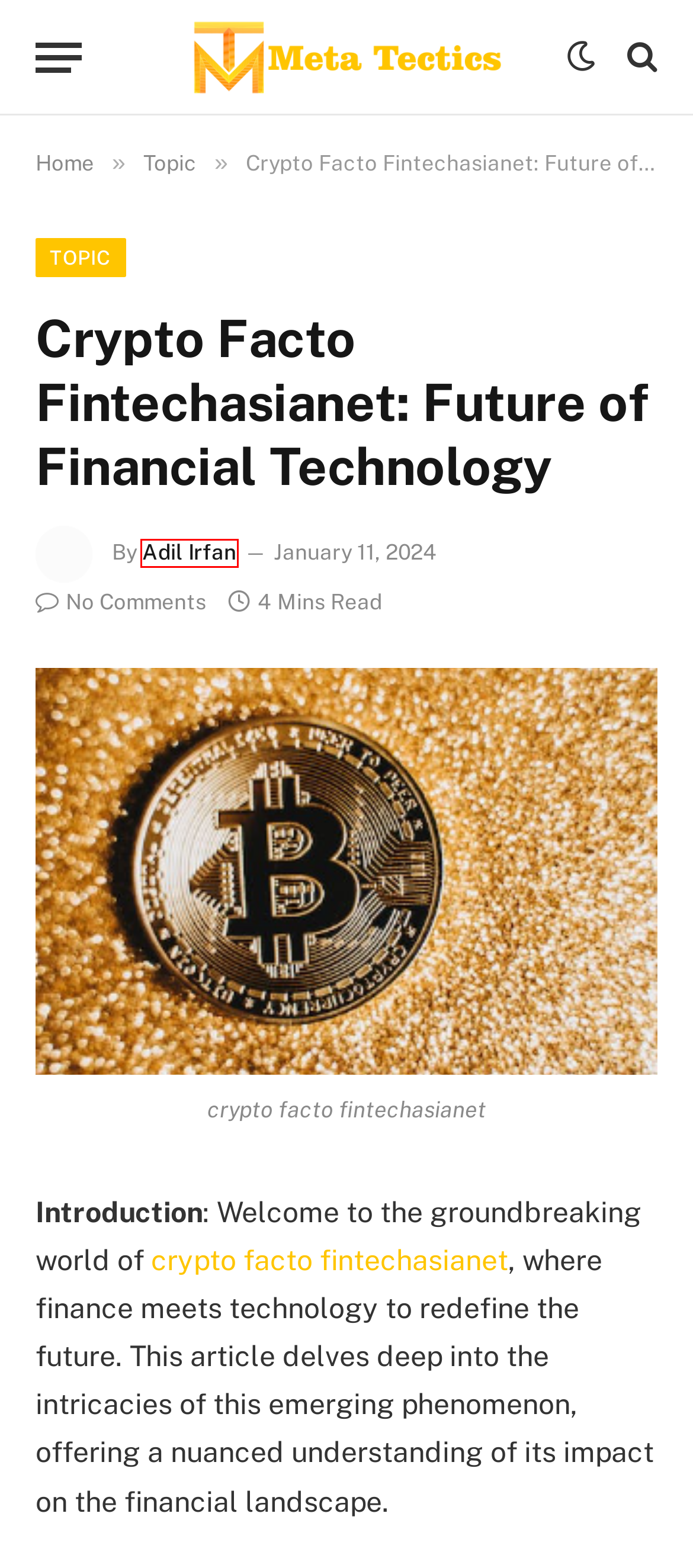You have a screenshot of a webpage with a red bounding box around an element. Select the webpage description that best matches the new webpage after clicking the element within the red bounding box. Here are the descriptions:
A. Crypto FintechZoom: Navigating the Future of Finance
B. Adil Irfan - Férarie
C. Unleashing the Potential of the Internet of Things - Férarie
D. Optimizing Your Home Maintenance Routine for a Stress-Free Living Environment - Férarie
E. Férarie - Transforming Realities, Connecting Worlds!
F. Investment FintechZoom: Navigating the Future of Financial Technology - Férarie
G. Topic - Férarie
H. Bitcoin FintechZoom: Navigating the Future of Digital Finance

B